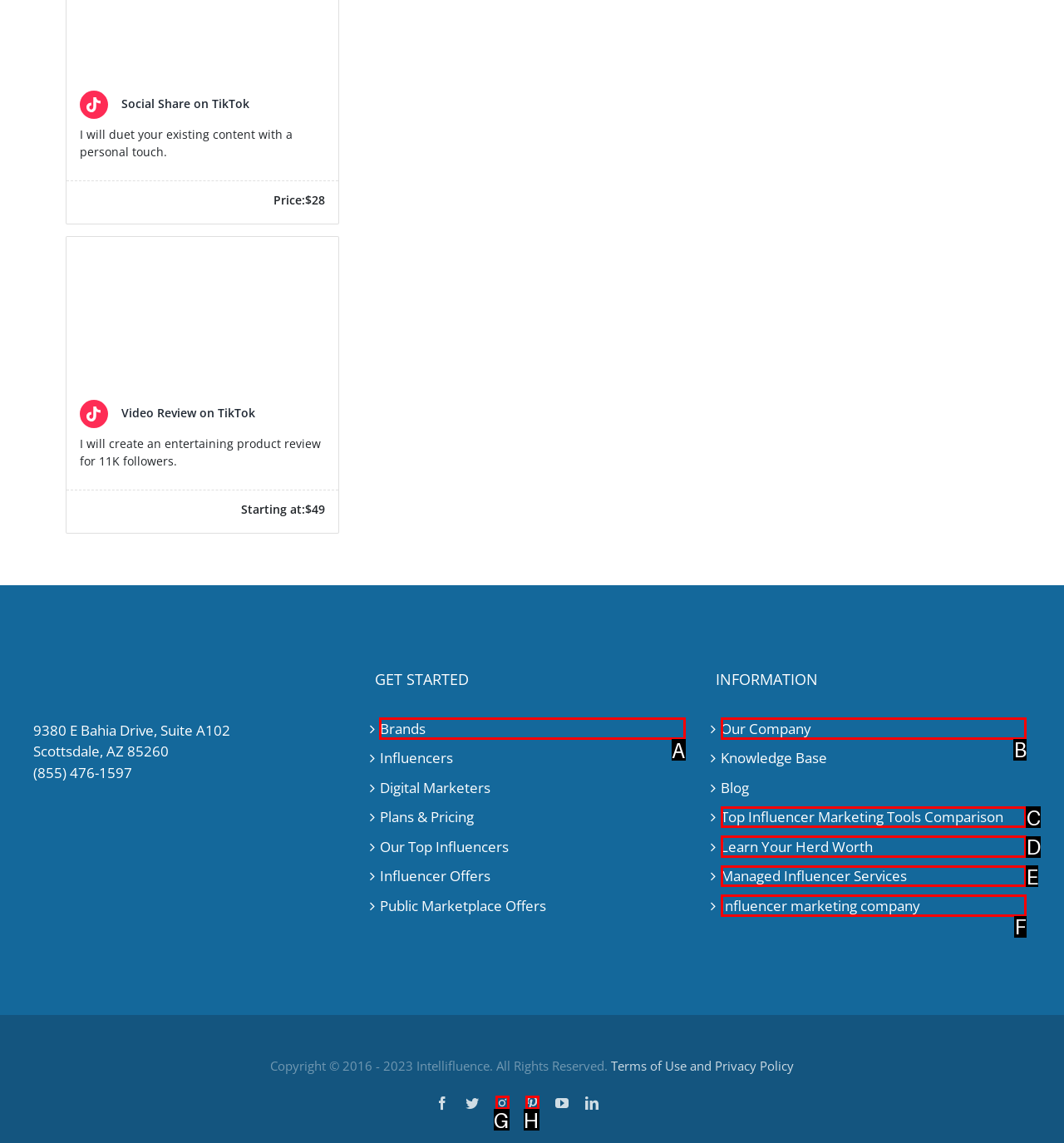Determine which option should be clicked to carry out this task: Check out the Gas Buddy re-design project
State the letter of the correct choice from the provided options.

None